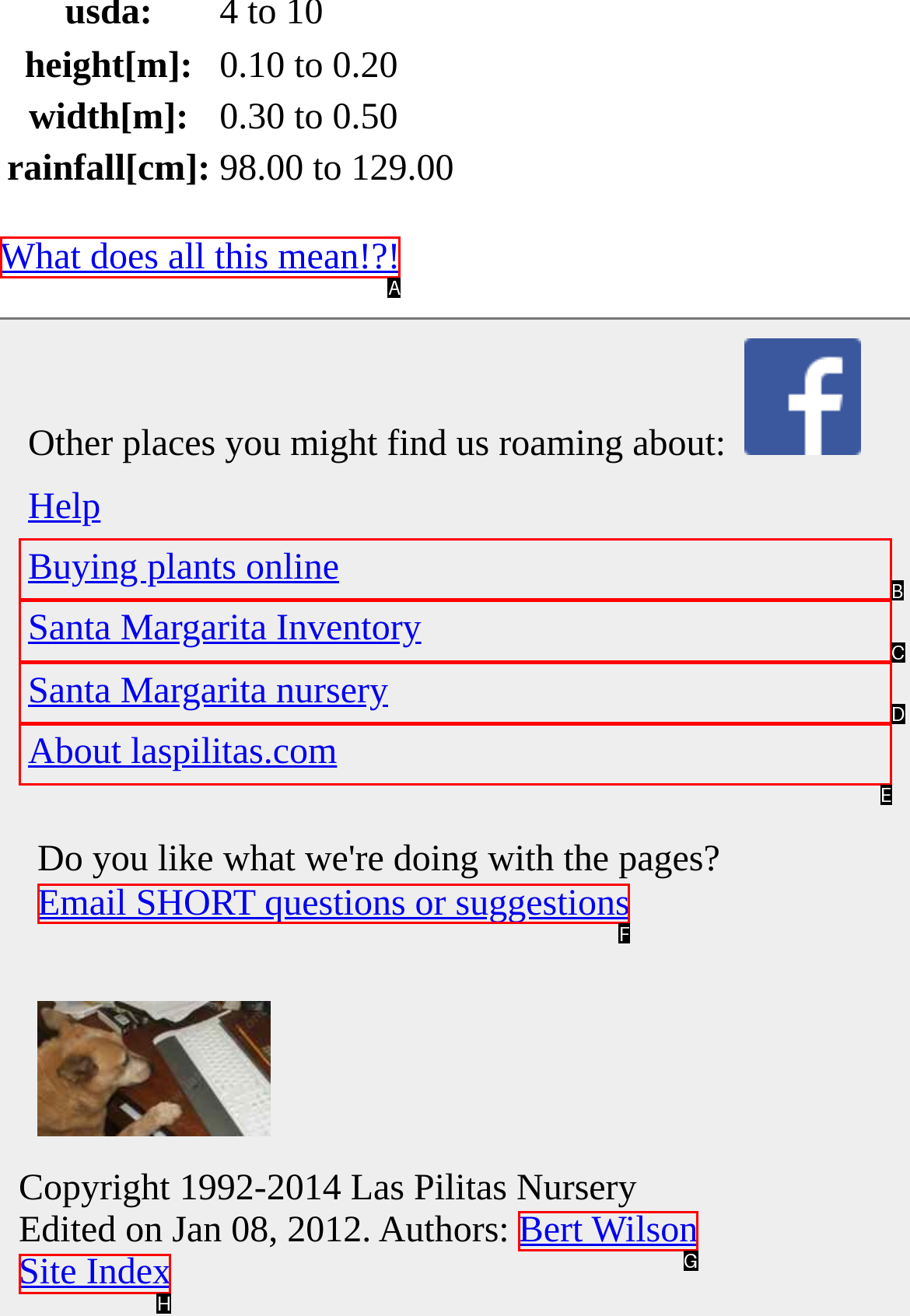Identify the HTML element to click to fulfill this task: Click on 'What does all this mean!?!'
Answer with the letter from the given choices.

A